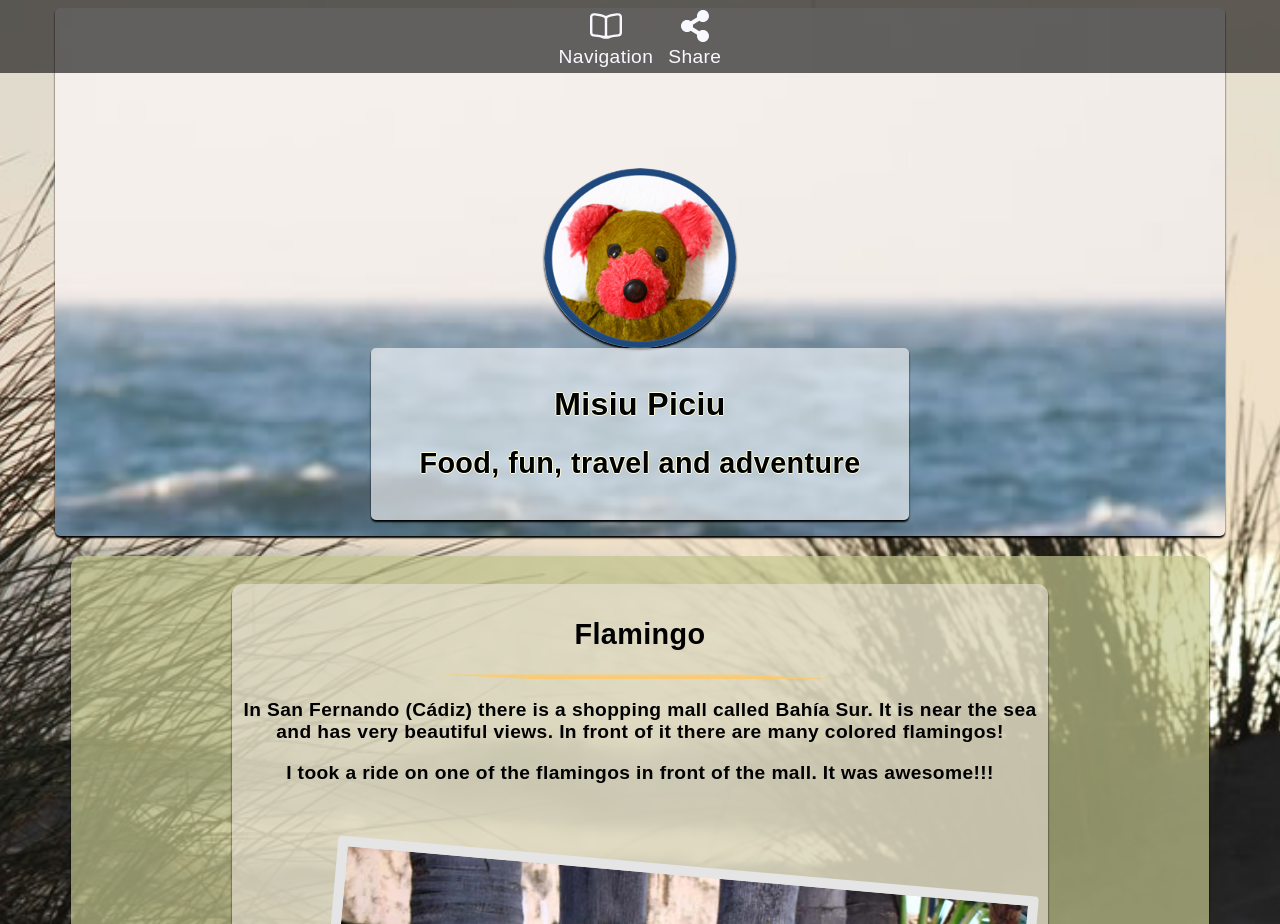Where is the shopping mall located? Based on the image, give a response in one word or a short phrase.

San Fernando (Cádiz)